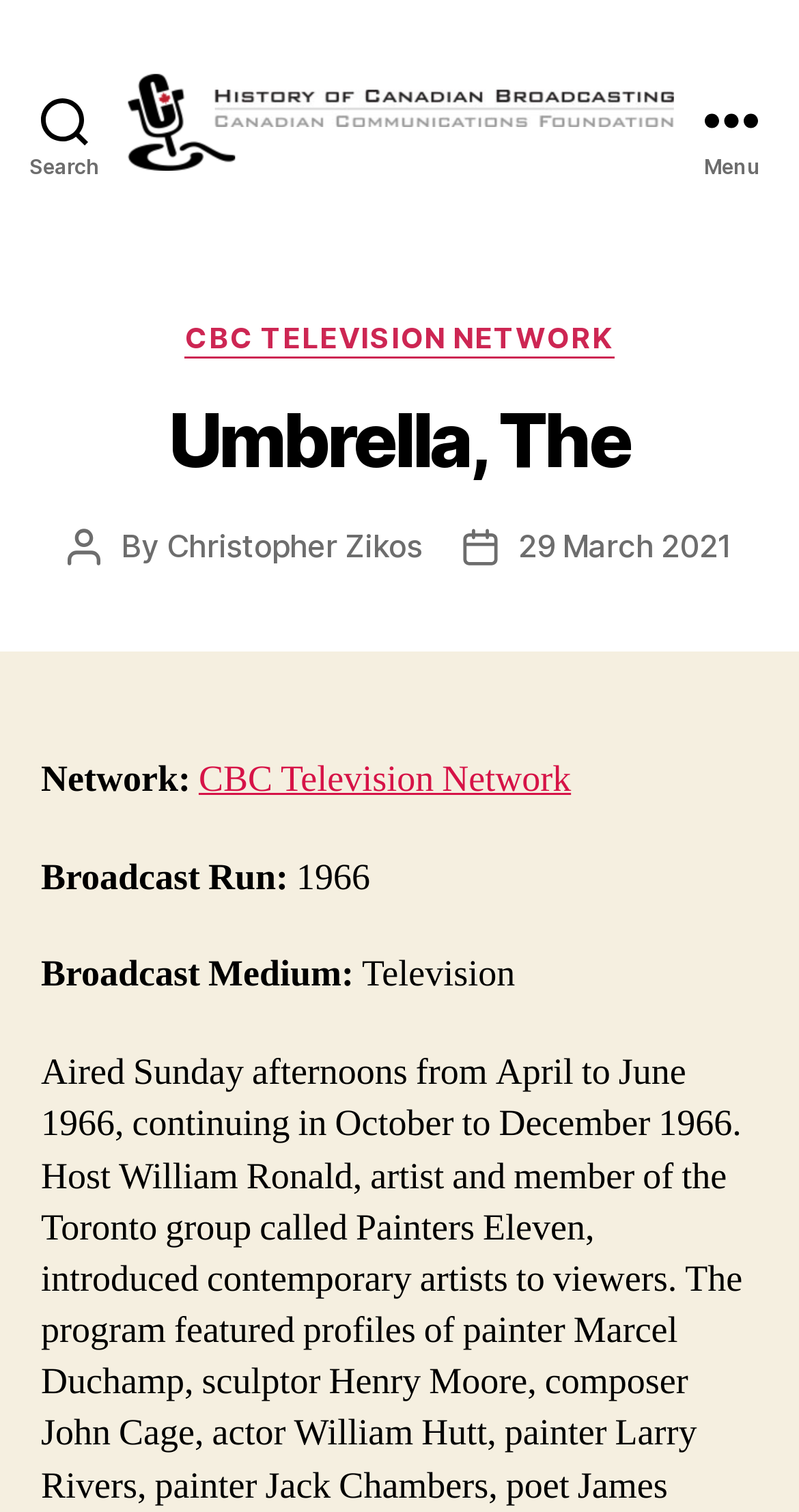Using the details from the image, please elaborate on the following question: What is the medium of broadcast?

I found the answer by looking at the 'Broadcast Medium:' section, where it says 'Television'.